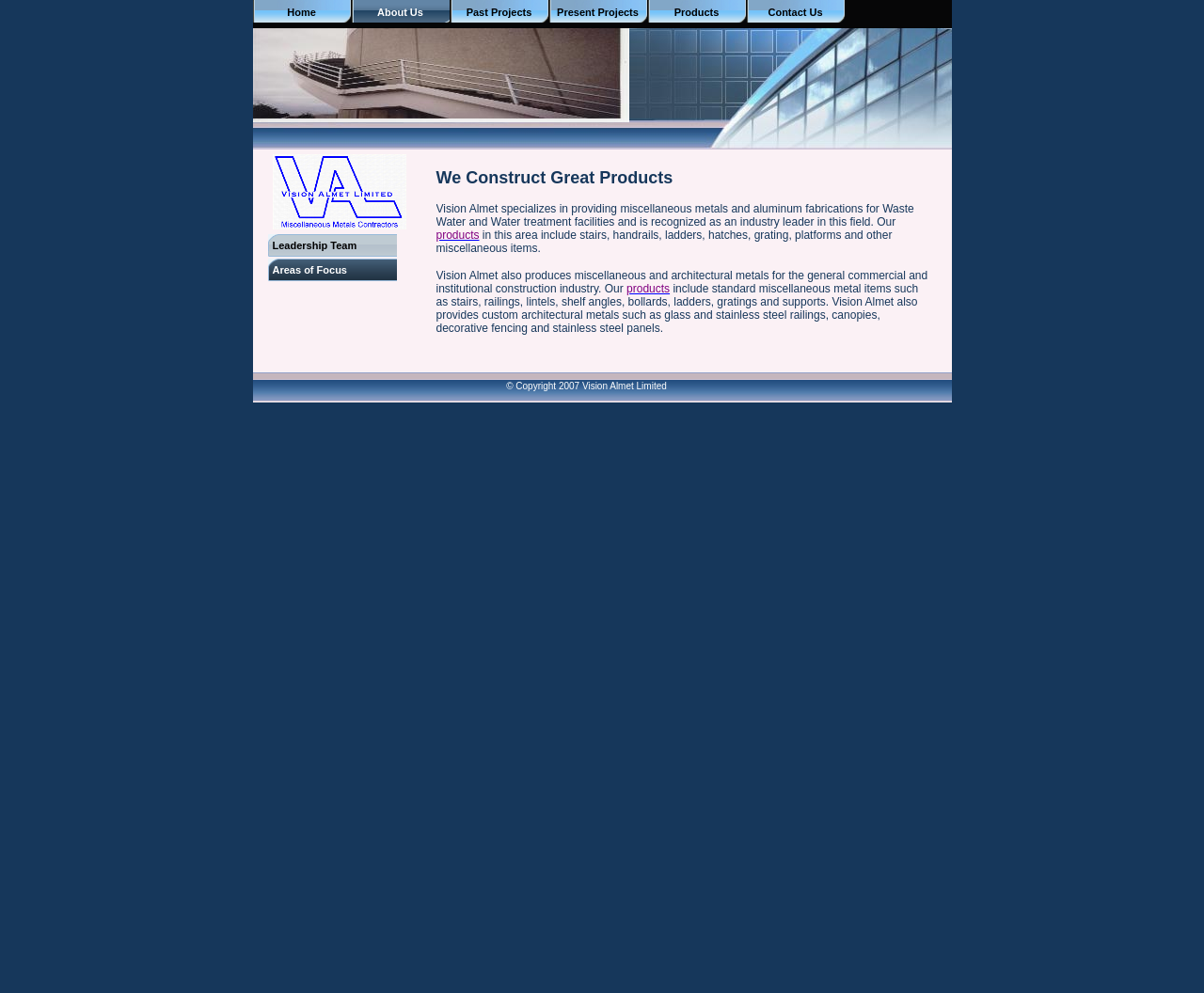Please indicate the bounding box coordinates of the element's region to be clicked to achieve the instruction: "contact us". Provide the coordinates as four float numbers between 0 and 1, i.e., [left, top, right, bottom].

[0.62, 0.0, 0.701, 0.023]